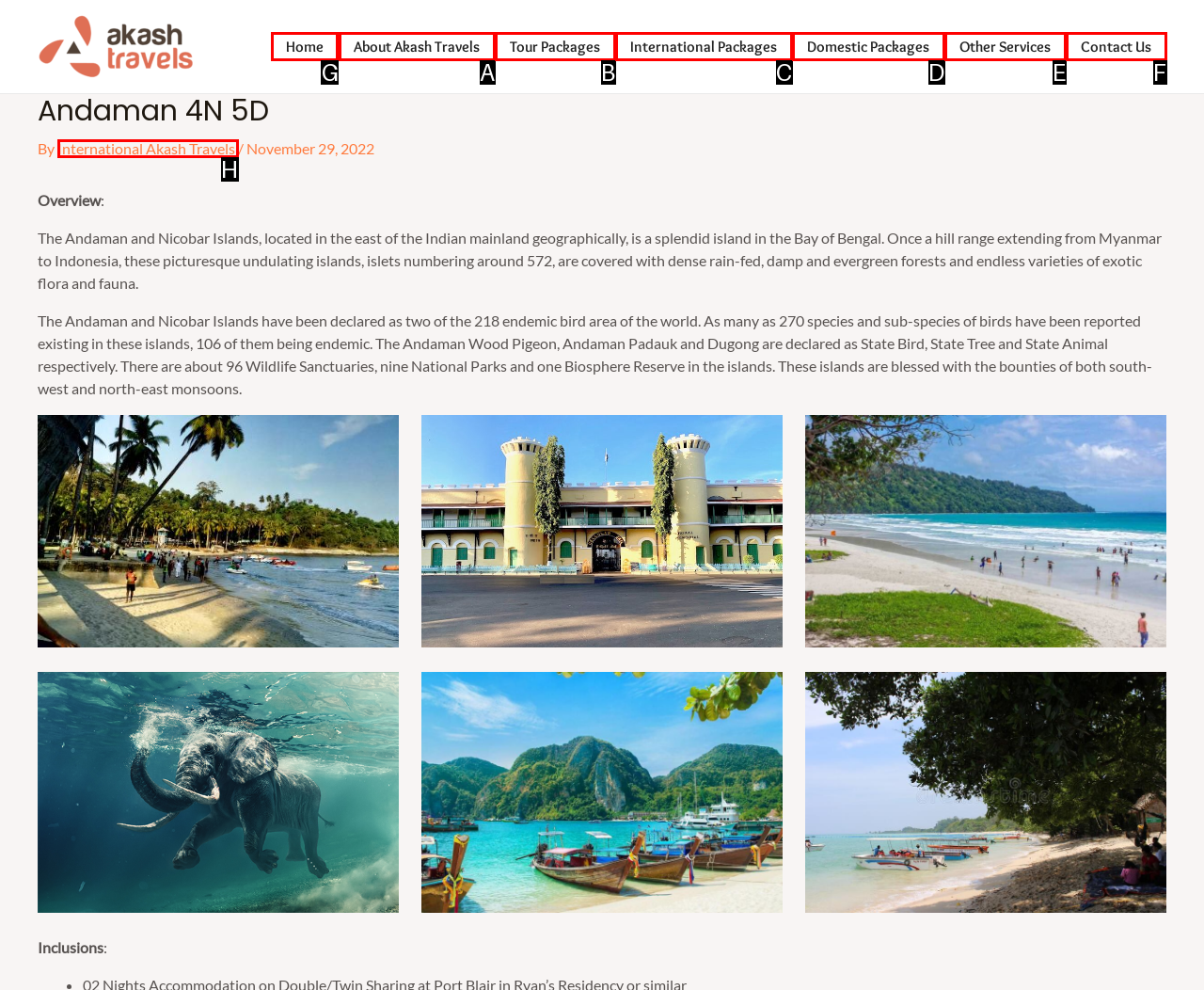Select the appropriate HTML element to click on to finish the task: Click on the 'Home' link.
Answer with the letter corresponding to the selected option.

G